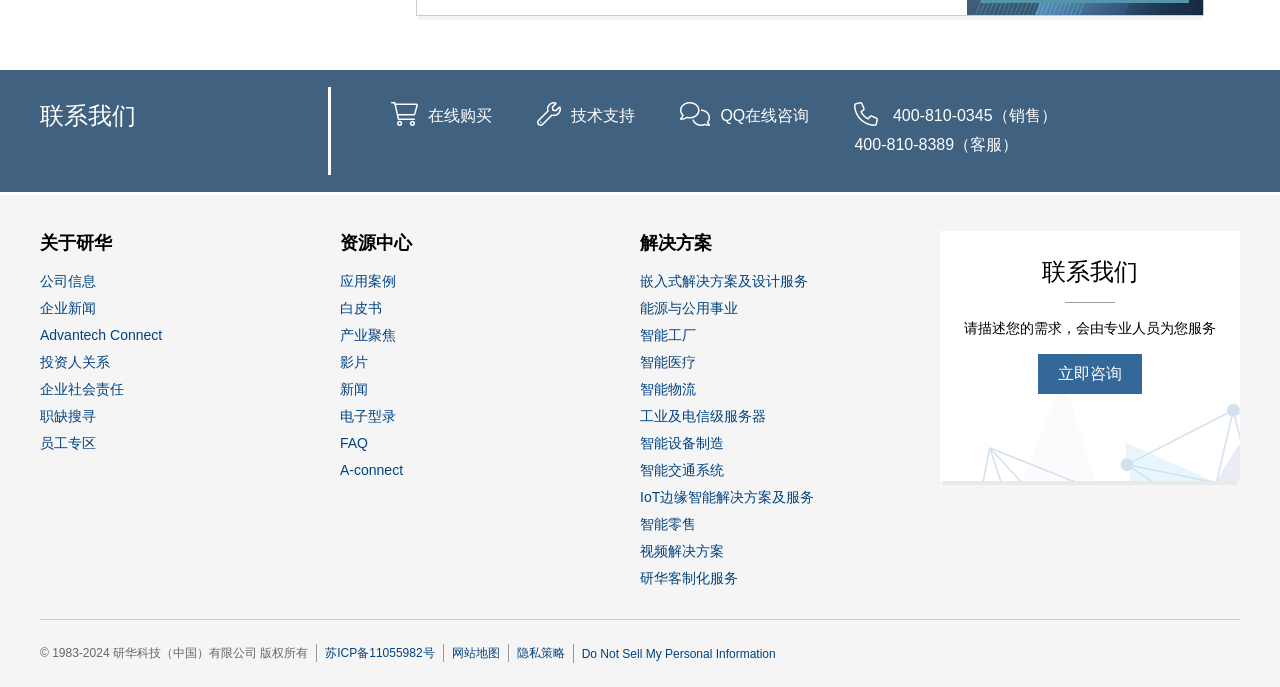Determine the bounding box coordinates for the UI element matching this description: "Advantech Connect".

[0.031, 0.473, 0.127, 0.512]